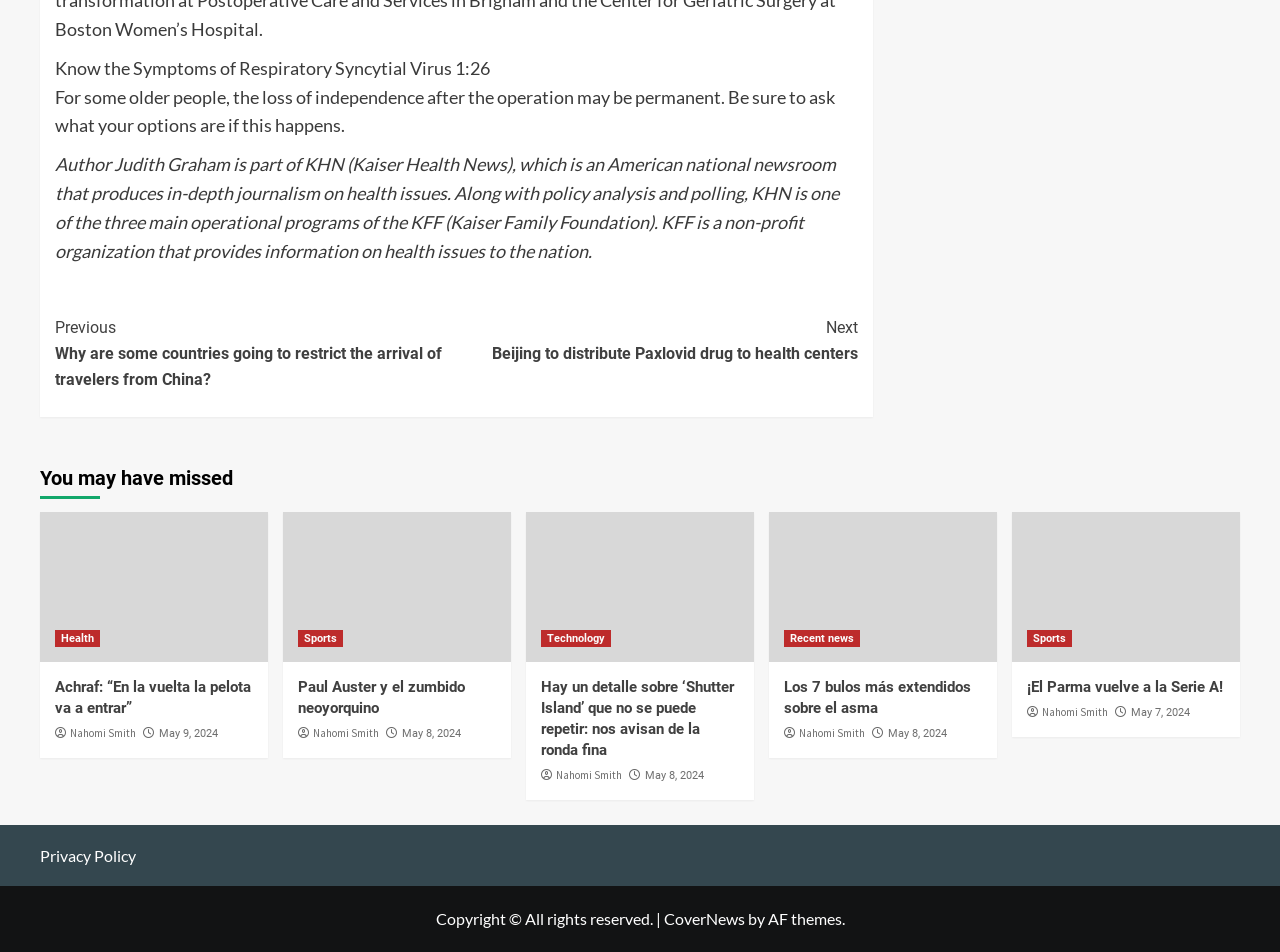What are the options to navigate through the articles on this webpage?
Provide a fully detailed and comprehensive answer to the question.

The options to navigate through the articles on this webpage are Previous, Next, and Continue Reading, as indicated by the links and buttons on the webpage.